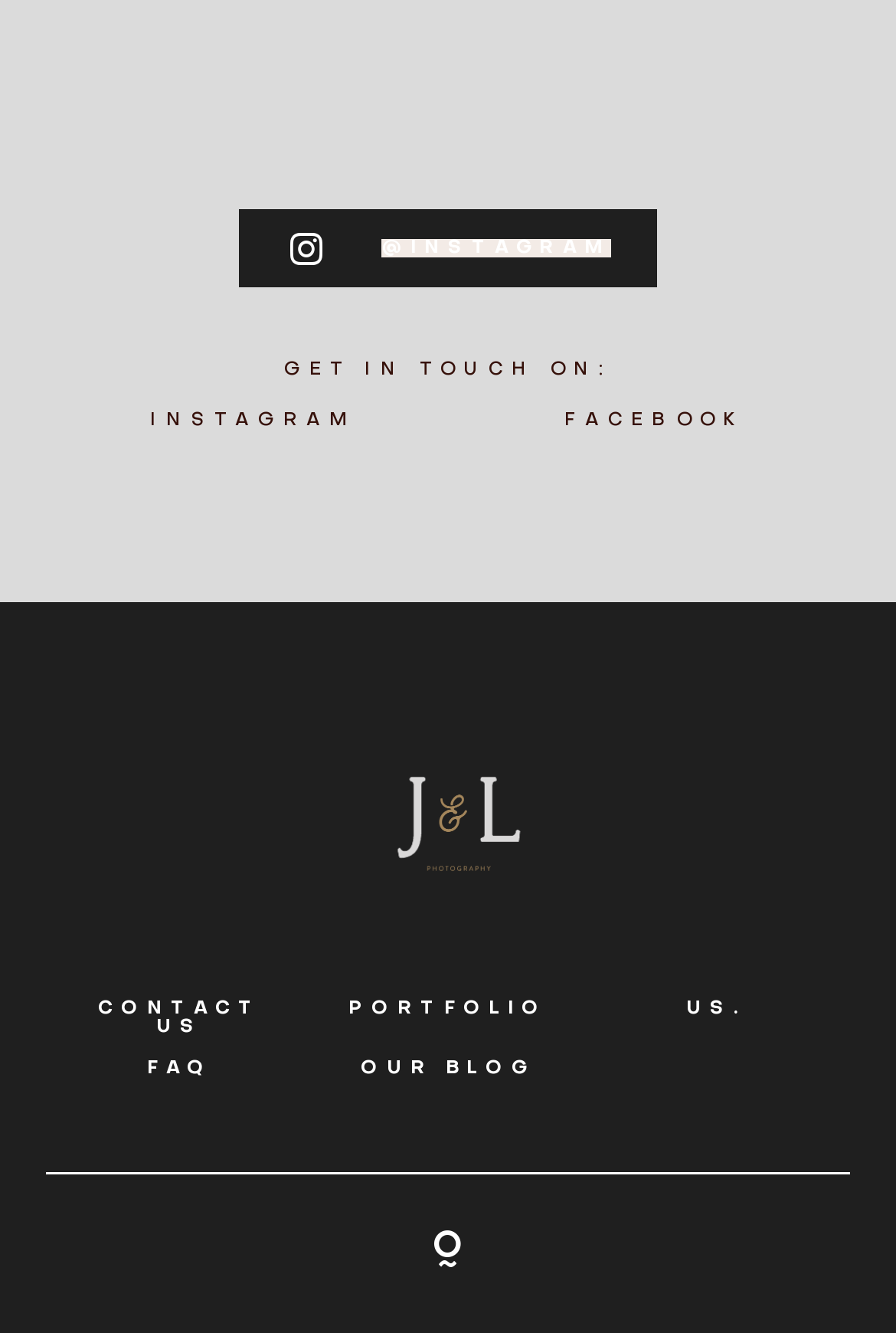Show me the bounding box coordinates of the clickable region to achieve the task as per the instruction: "Visit portfolio".

[0.389, 0.75, 0.611, 0.764]